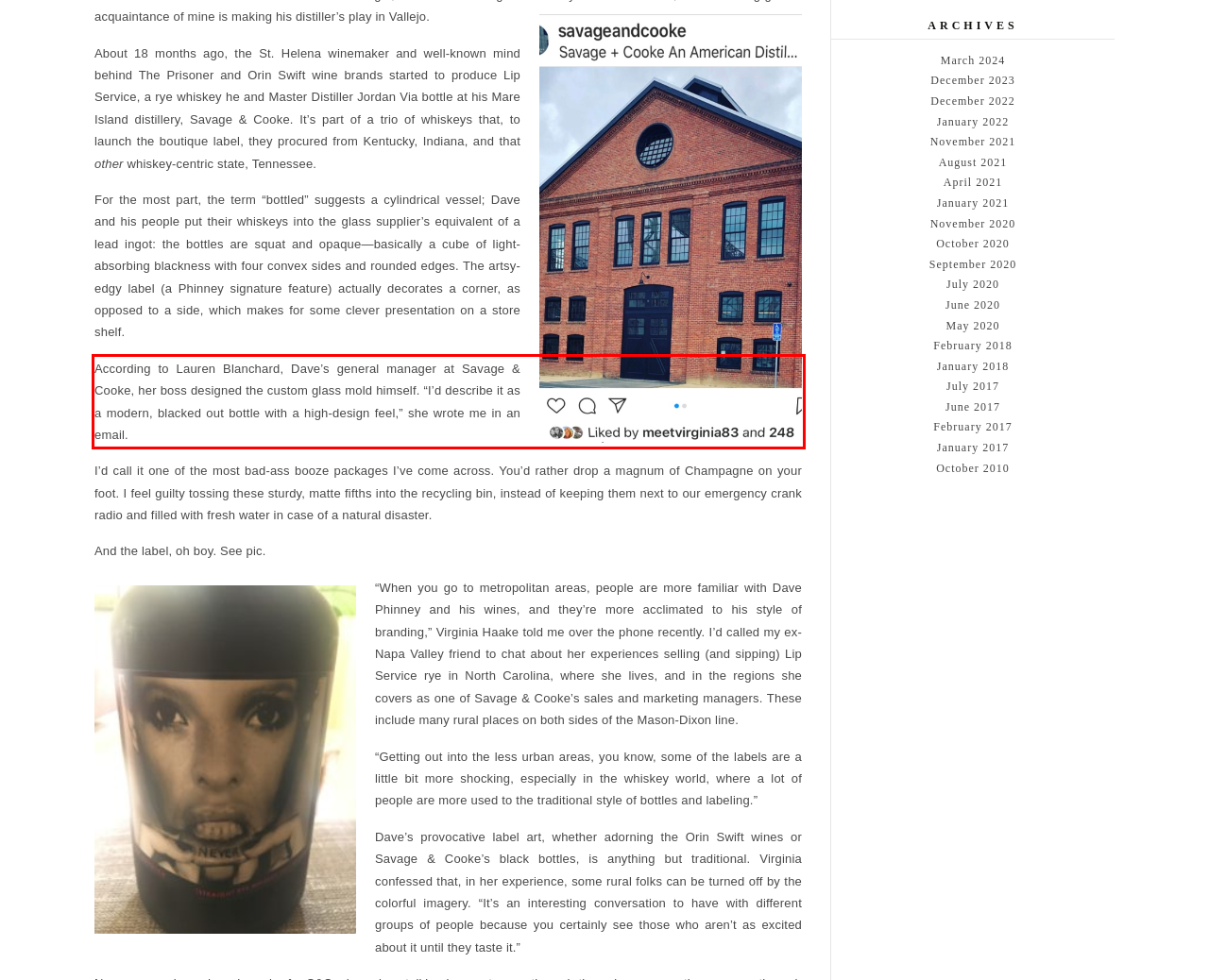Please analyze the provided webpage screenshot and perform OCR to extract the text content from the red rectangle bounding box.

According to Lauren Blanchard, Dave’s general manager at Savage & Cooke, her boss designed the custom glass mold himself. “I’d describe it as a modern, blacked out bottle with a high-design feel,” she wrote me in an email.